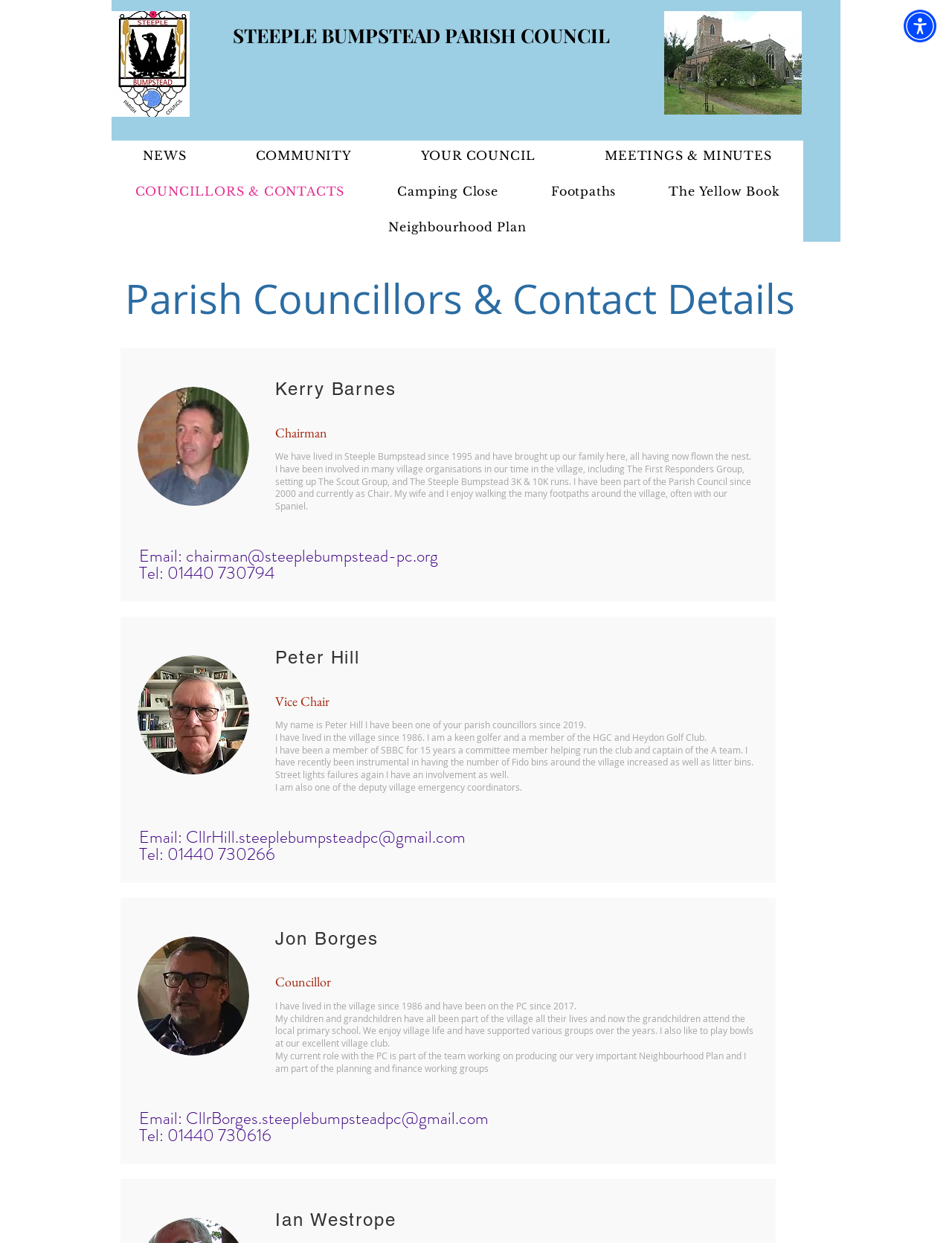Please identify the bounding box coordinates of the element I should click to complete this instruction: 'View Kerry Barnes' contact details'. The coordinates should be given as four float numbers between 0 and 1, like this: [left, top, right, bottom].

[0.289, 0.303, 0.548, 0.323]